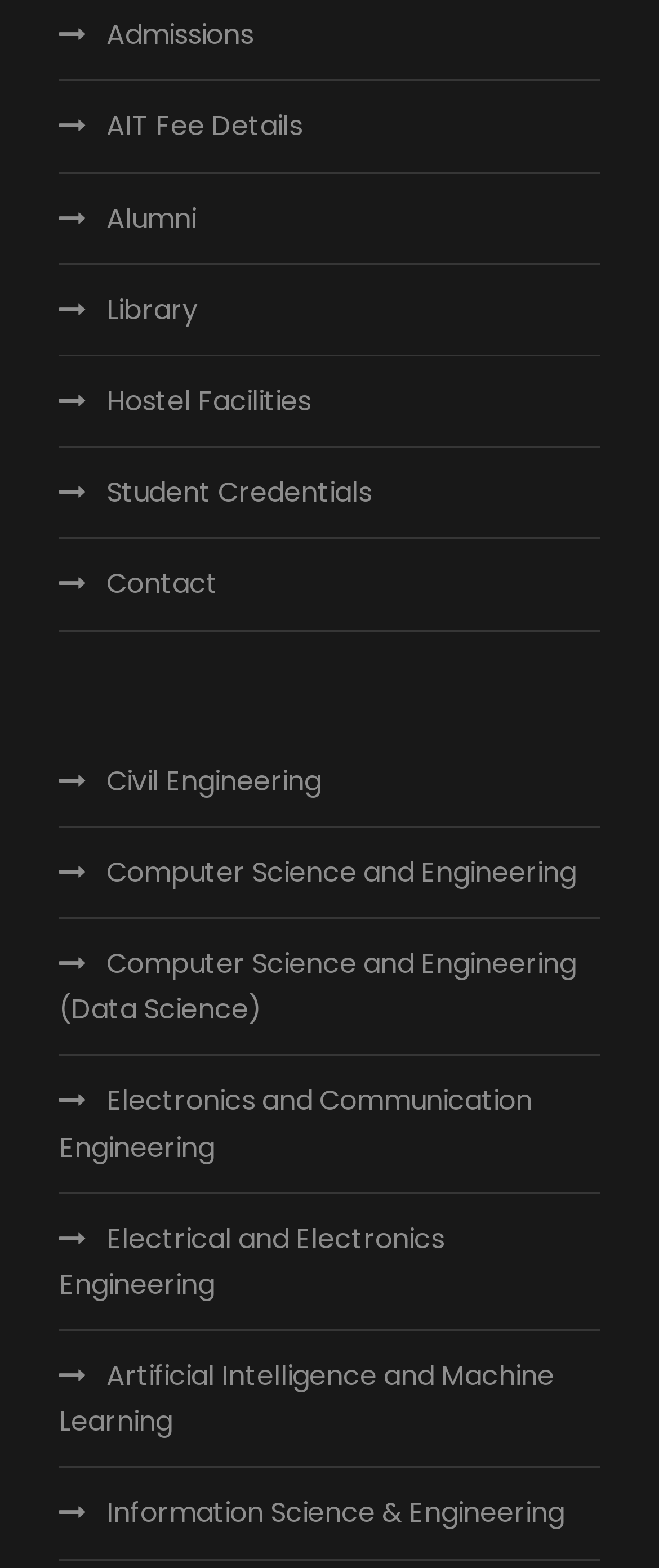Can you show the bounding box coordinates of the region to click on to complete the task described in the instruction: "Go to 'AYYILDIZ TiM | Sessizce Nöbetteyiz!' page"?

None